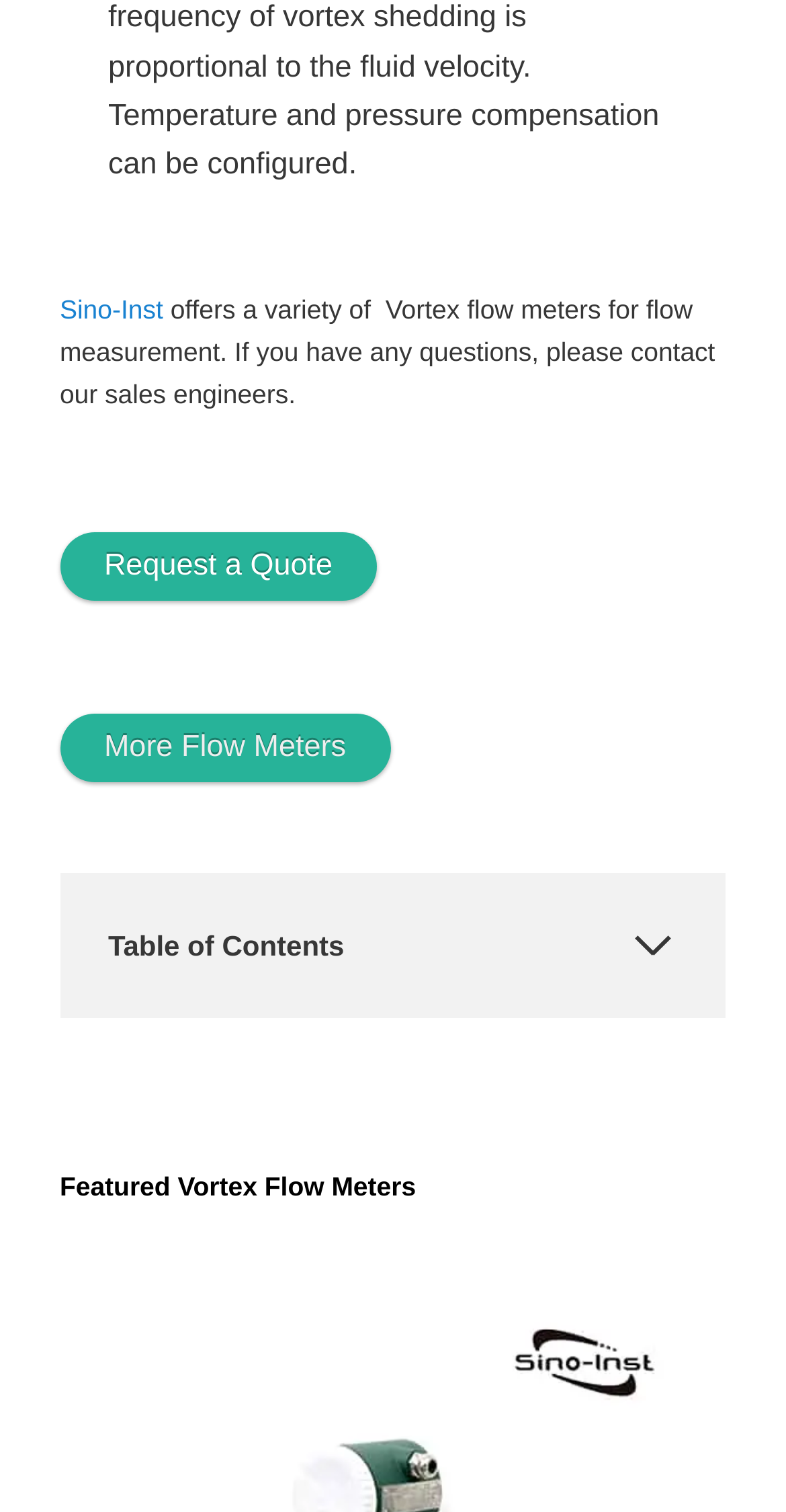What type of products are featured on this page?
Please provide a detailed and thorough answer to the question.

The webpage mentions 'Featured Vortex Flow Meters' and provides links to different types of vortex flow meters, indicating that the page is focused on showcasing these products.